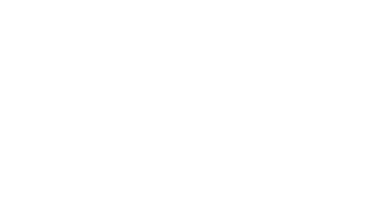Refer to the image and provide a thorough answer to this question:
What is the main goal of the event?

The main goal of the event can be inferred from the caption, which states that the event signifies a collective push towards legislative change, highlighting the need for greater awareness and protective measures for at-risk youth.